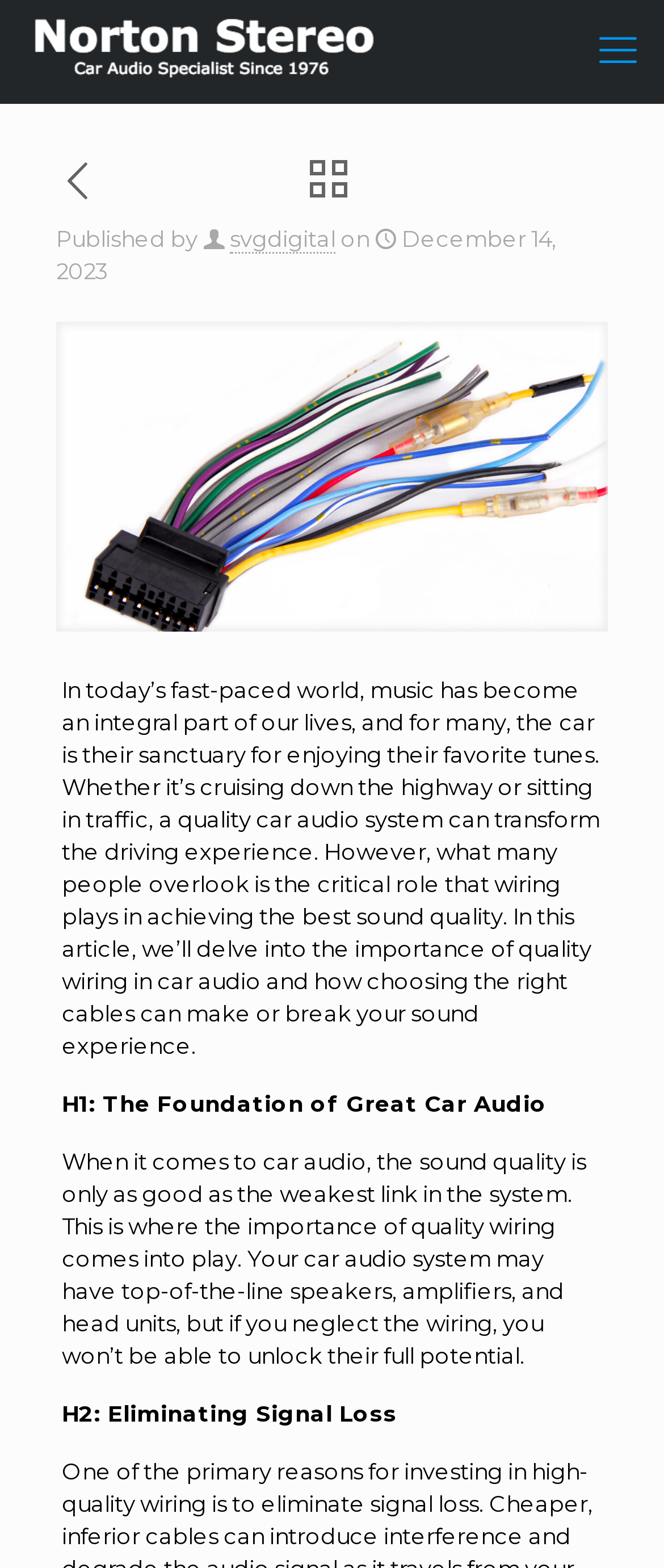Utilize the information from the image to answer the question in detail:
What is the date of the article?

The date of the article is mentioned in the header section of the webpage, specifically in the 'Published by' section. The text 'December 14, 2023' is a static text, and it is positioned at [0.085, 0.143, 0.838, 0.181].